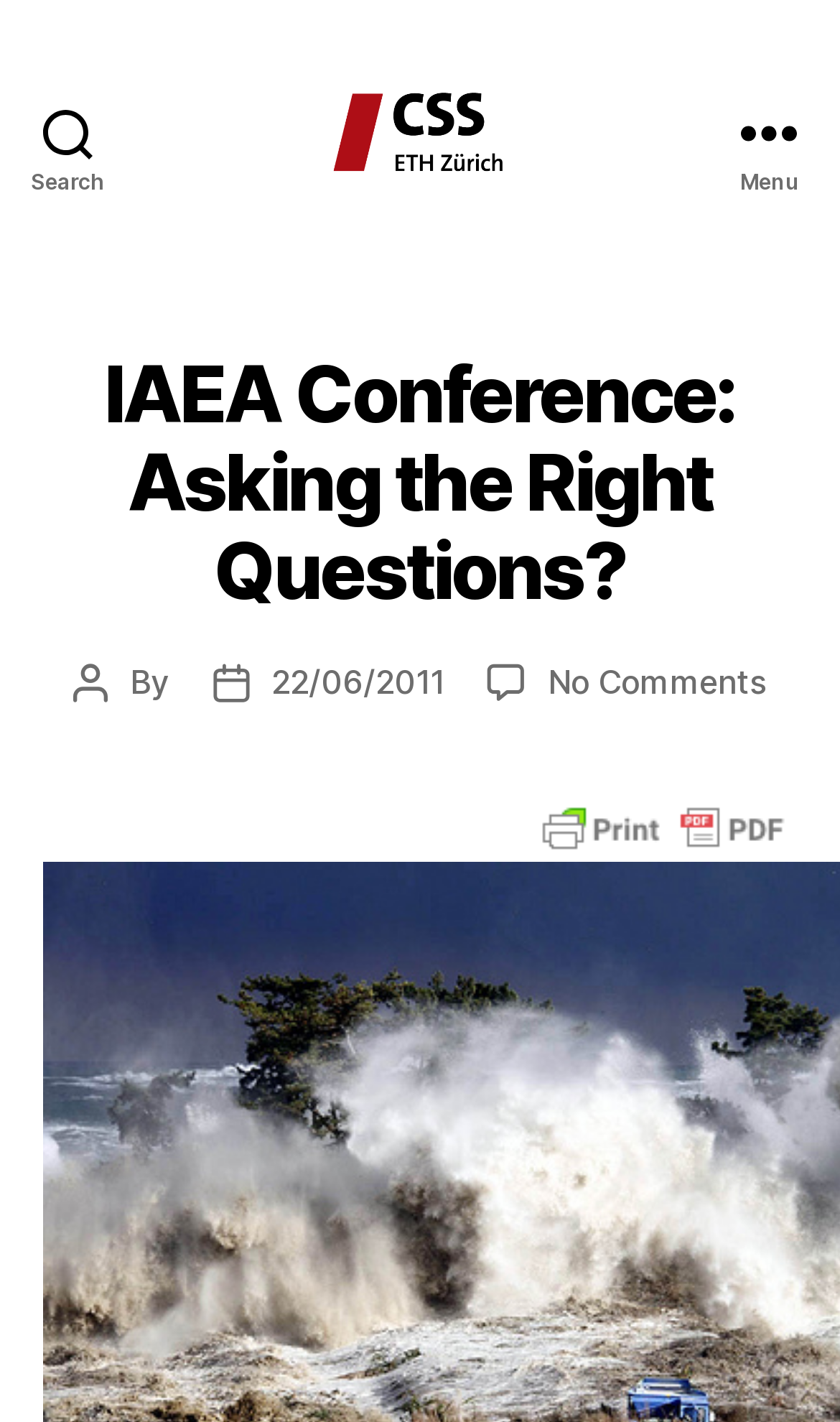Please provide a detailed answer to the question below based on the screenshot: 
What is the name of the post author?

The post author's name is not specified on the webpage. Although there is a 'Post author' text, it does not provide the actual name of the author.